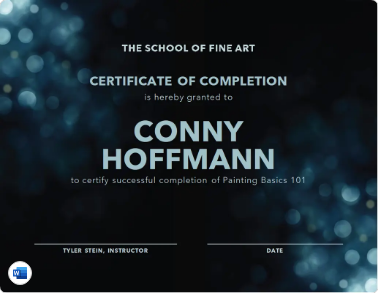Give a succinct answer to this question in a single word or phrase: 
What software was used to create the certificate?

Microsoft Word